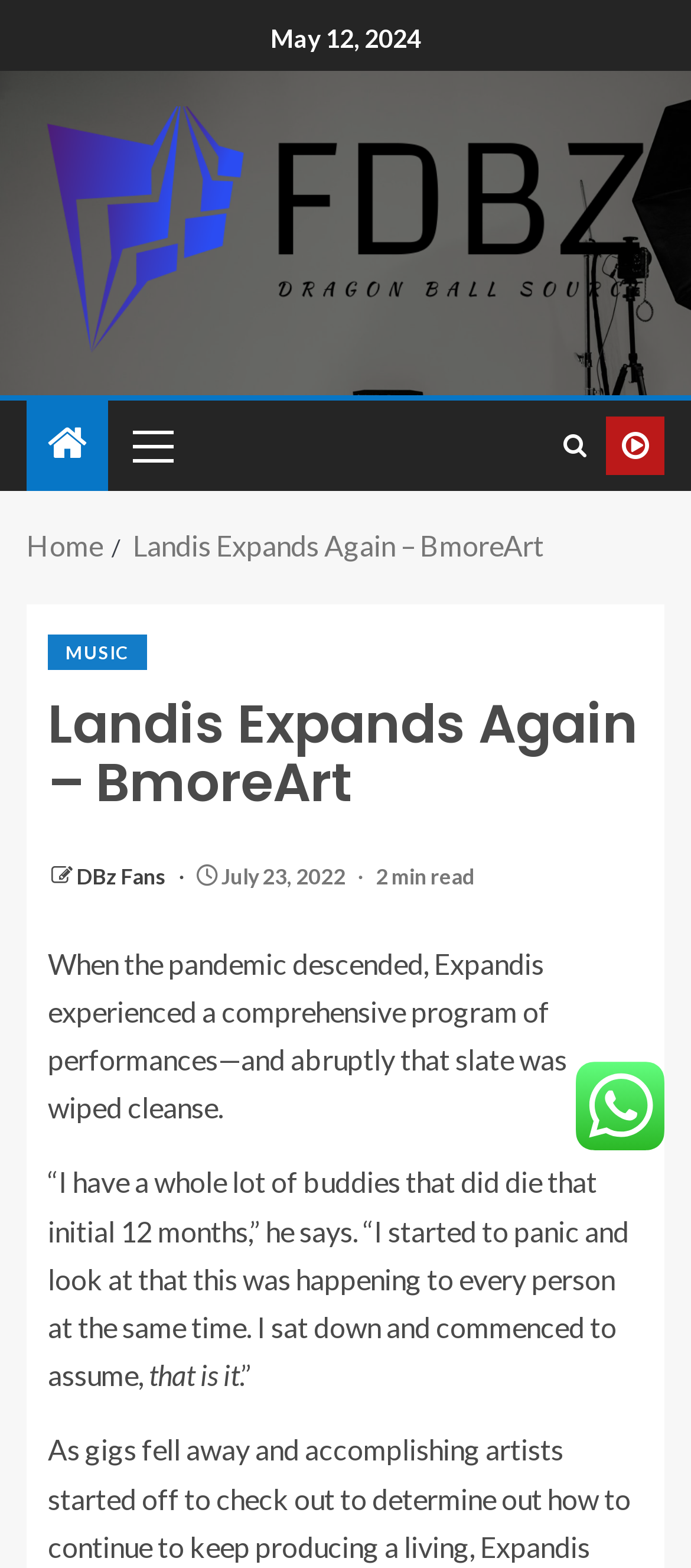What is the category of the article?
Please provide a single word or phrase in response based on the screenshot.

MUSIC